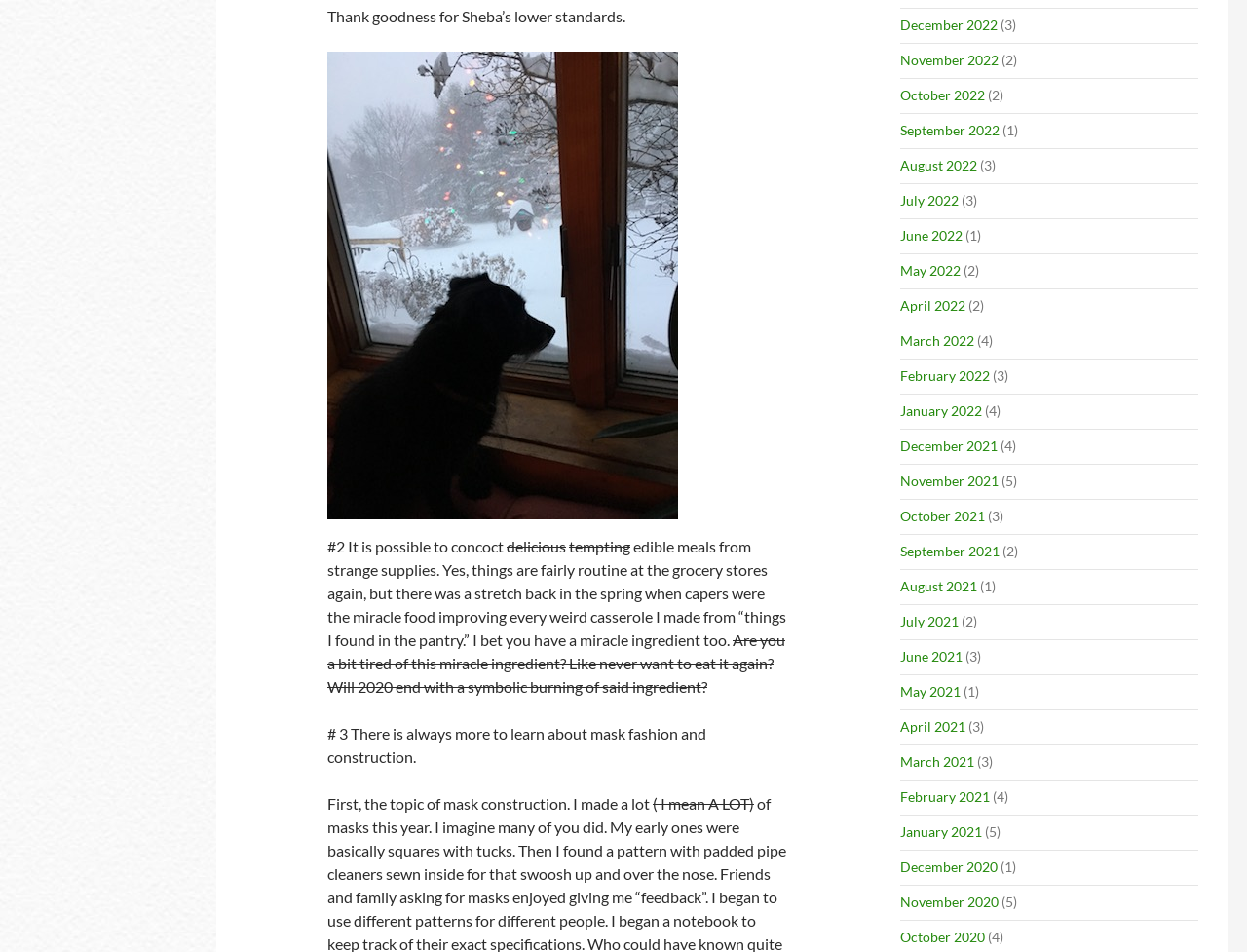Using the provided element description, identify the bounding box coordinates as (top-left x, top-left y, bottom-right x, bottom-right y). Ensure all values are between 0 and 1. Description: November 2021

[0.722, 0.496, 0.801, 0.514]